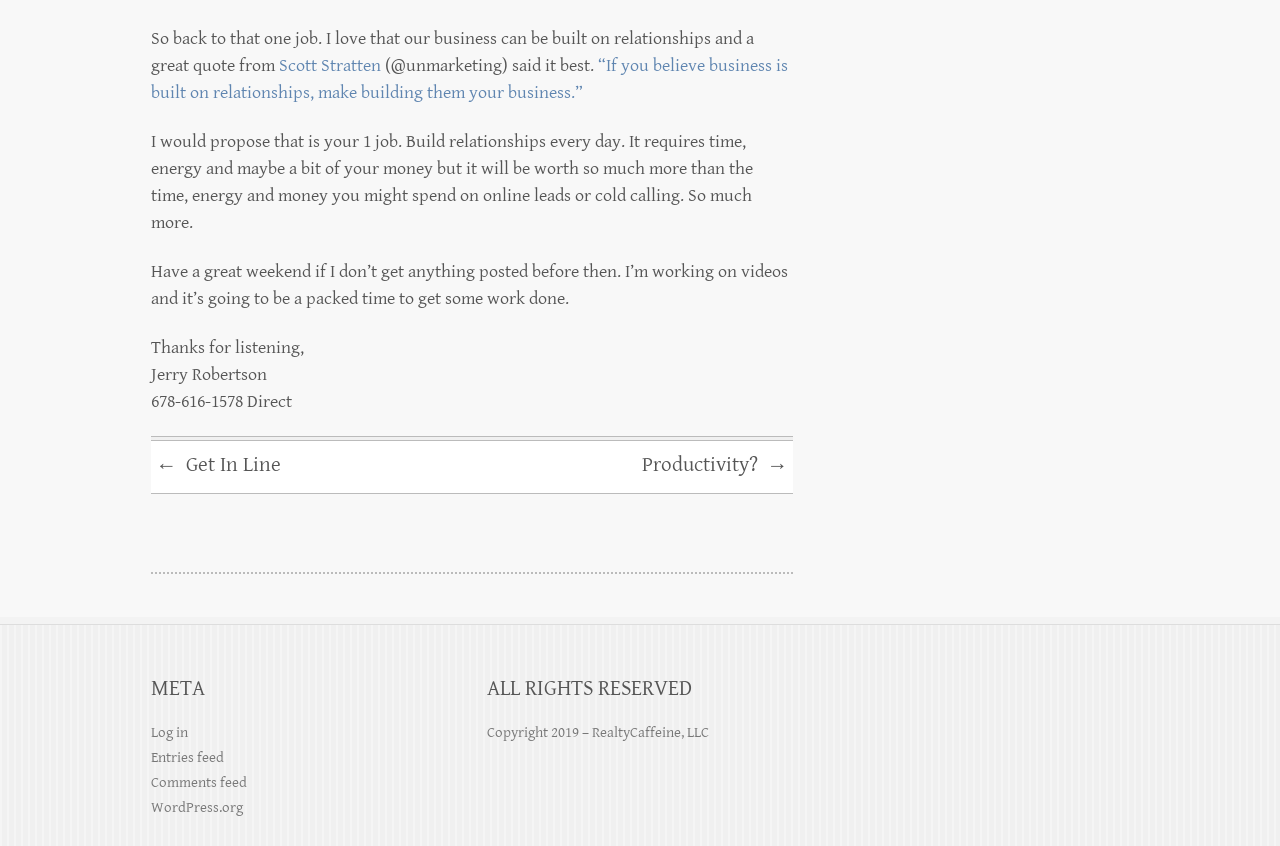Determine the bounding box coordinates of the region to click in order to accomplish the following instruction: "Log in to the website". Provide the coordinates as four float numbers between 0 and 1, specifically [left, top, right, bottom].

[0.118, 0.856, 0.147, 0.876]